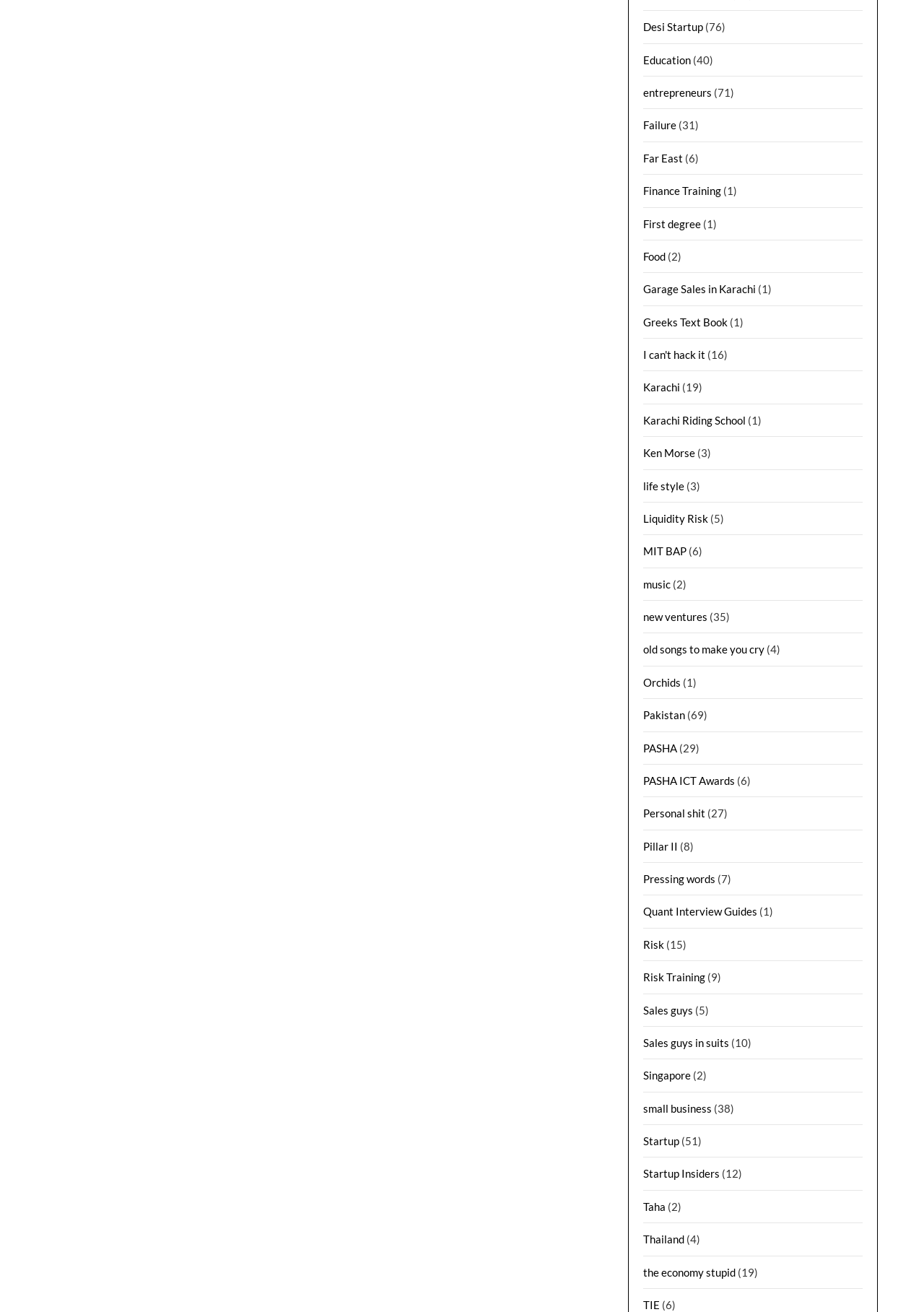Please identify the bounding box coordinates of the element's region that needs to be clicked to fulfill the following instruction: "Learn about 'Startup Insiders'". The bounding box coordinates should consist of four float numbers between 0 and 1, i.e., [left, top, right, bottom].

[0.696, 0.89, 0.779, 0.899]